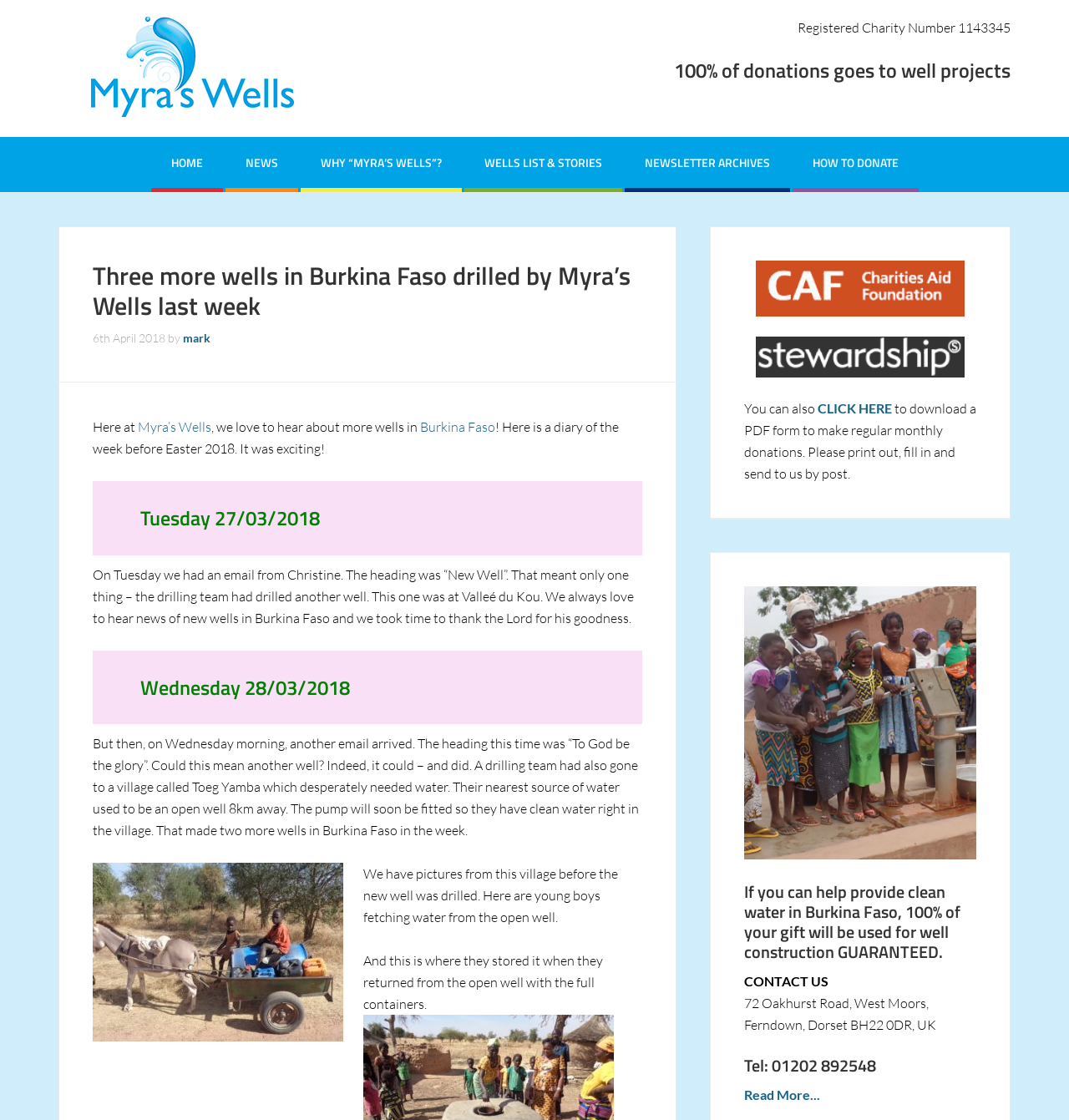Find the headline of the webpage and generate its text content.

Three more wells in Burkina Faso drilled by Myra’s Wells last week